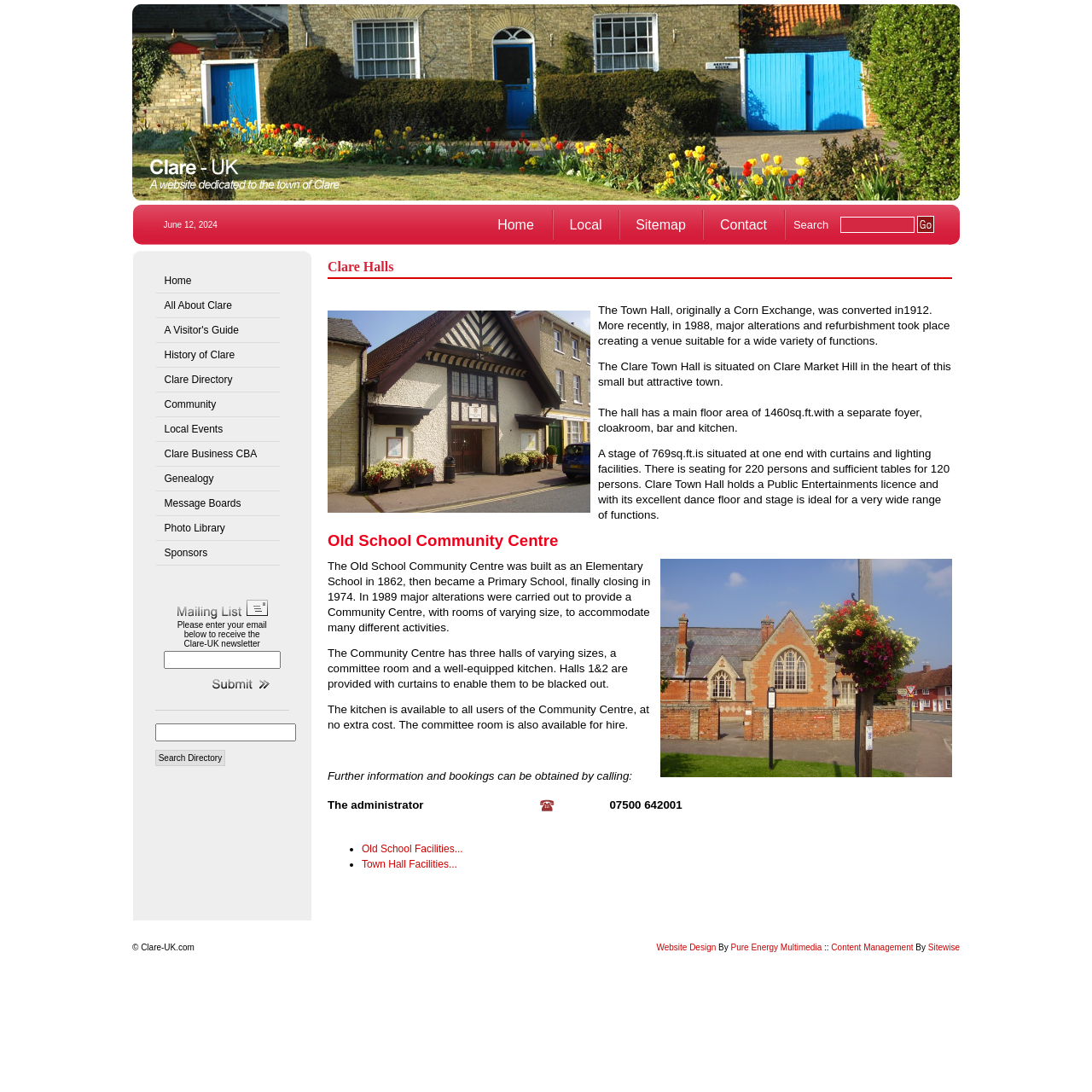Can you find the bounding box coordinates for the element that needs to be clicked to execute this instruction: "Subscribe to Happiful Magazine"? The coordinates should be given as four float numbers between 0 and 1, i.e., [left, top, right, bottom].

None